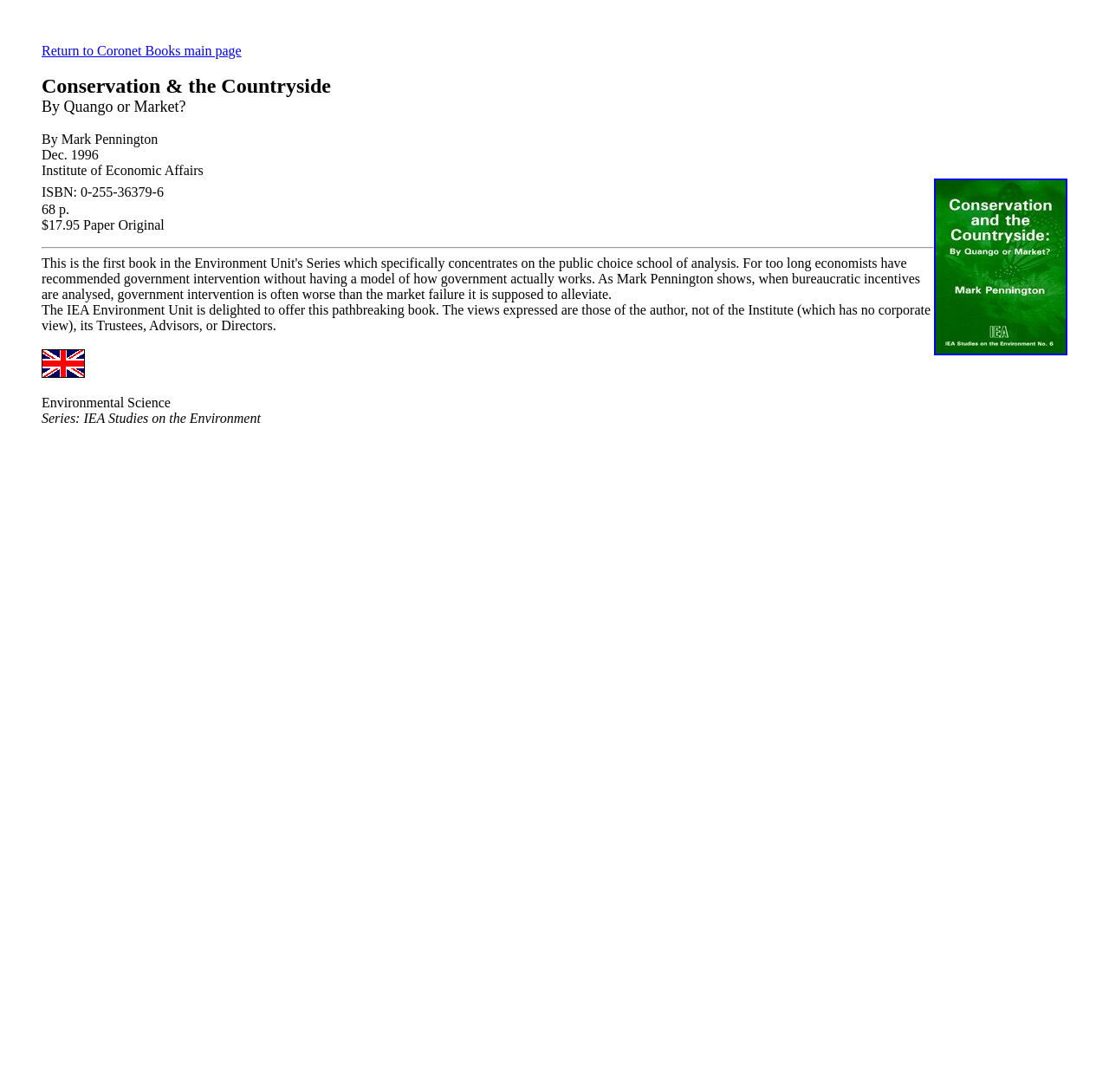Refer to the image and answer the question with as much detail as possible: What is the series of the book?

I found the series of the book by looking at the StaticText element with the text 'Series: IEA Studies on the Environment' which is located at the bottom of the page, indicating that it is the series of the book.